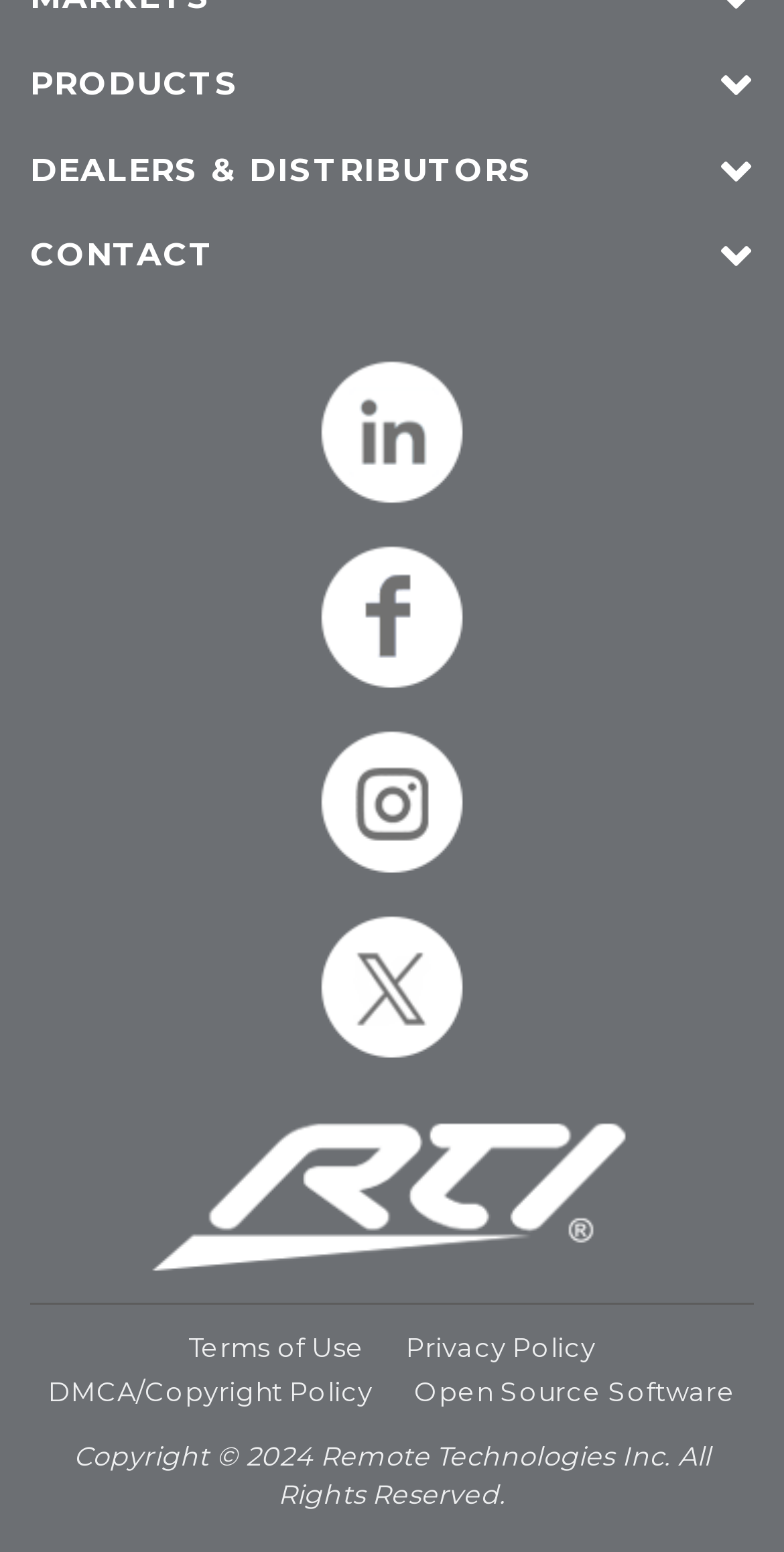Show the bounding box coordinates for the HTML element as described: "Privacy Policy".

[0.518, 0.854, 0.76, 0.882]